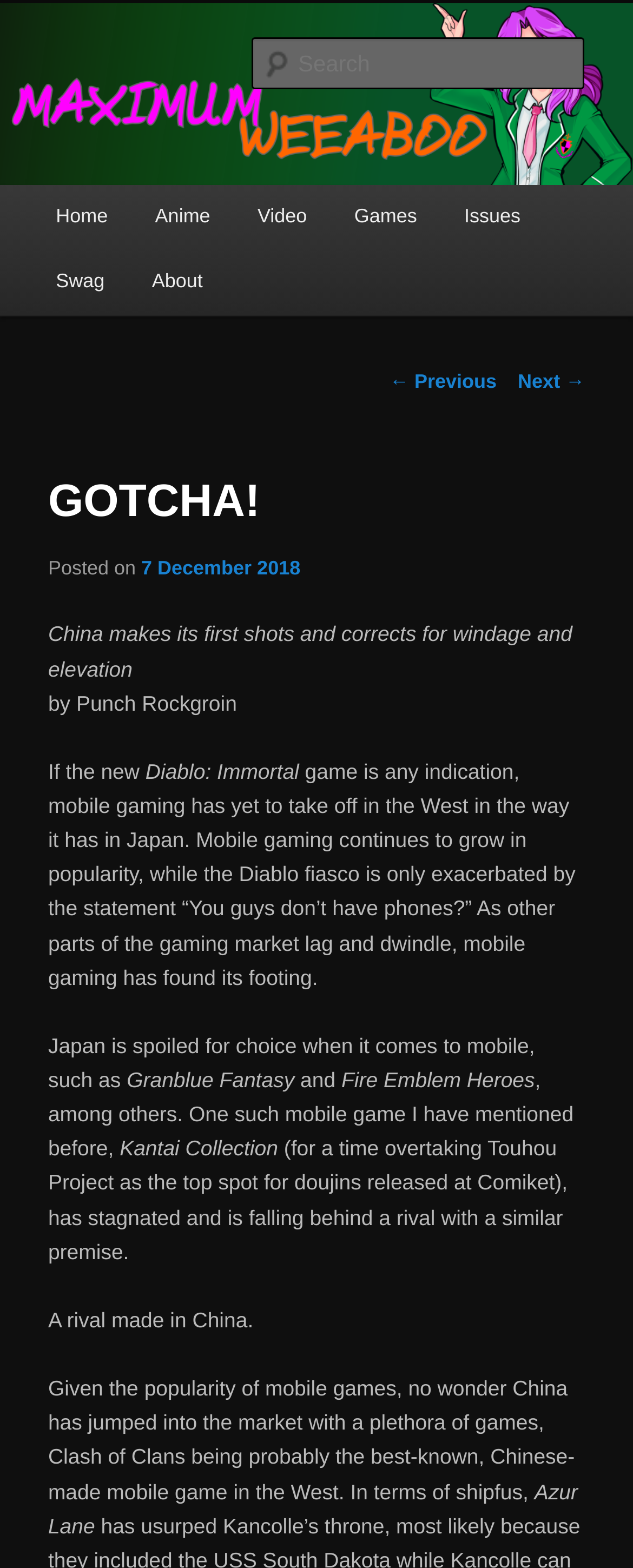Locate the bounding box coordinates of the region to be clicked to comply with the following instruction: "Read the previous post". The coordinates must be four float numbers between 0 and 1, in the form [left, top, right, bottom].

[0.615, 0.236, 0.785, 0.251]